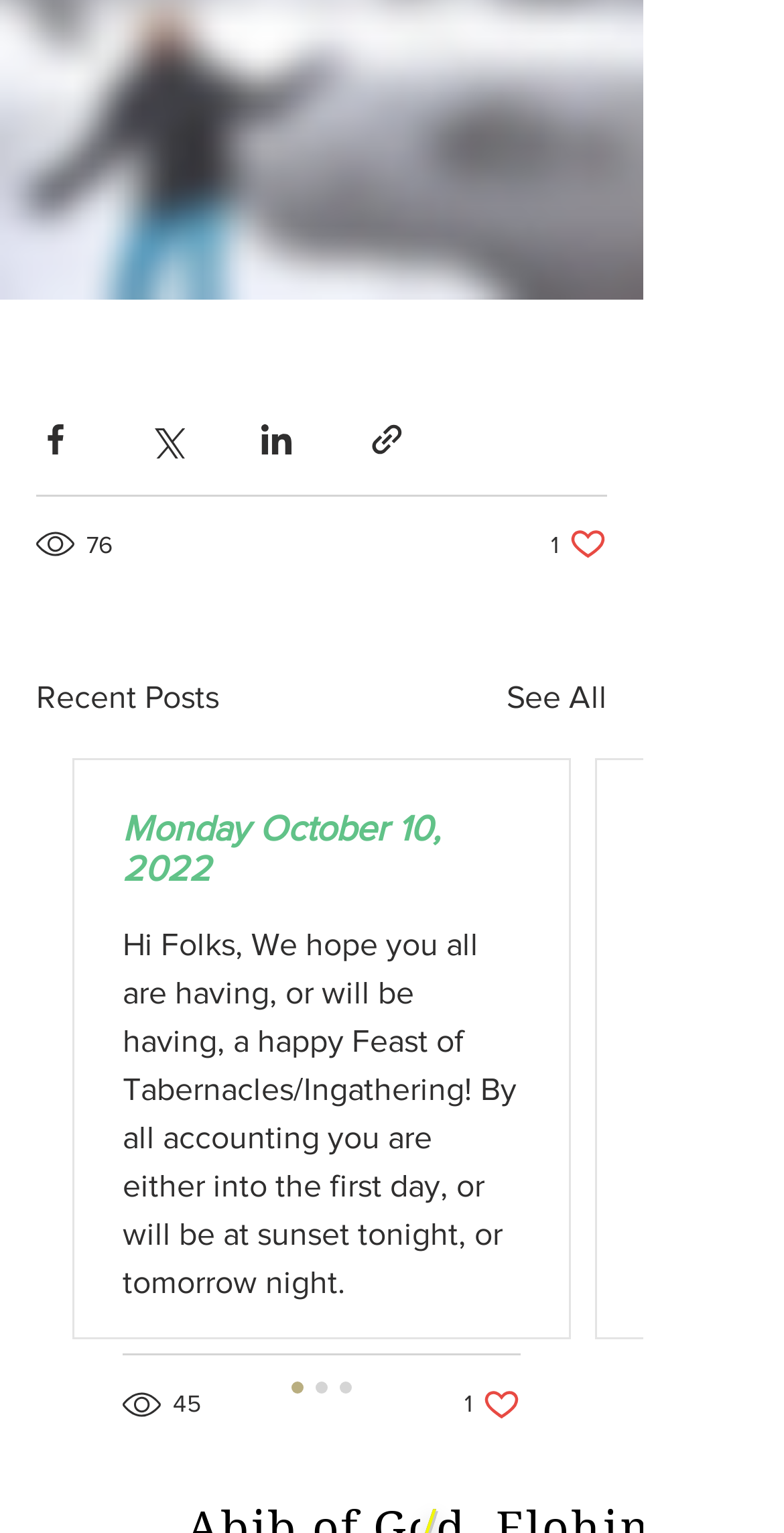Identify the bounding box coordinates for the UI element described as: "Monday October 10, 2022".

[0.156, 0.528, 0.664, 0.58]